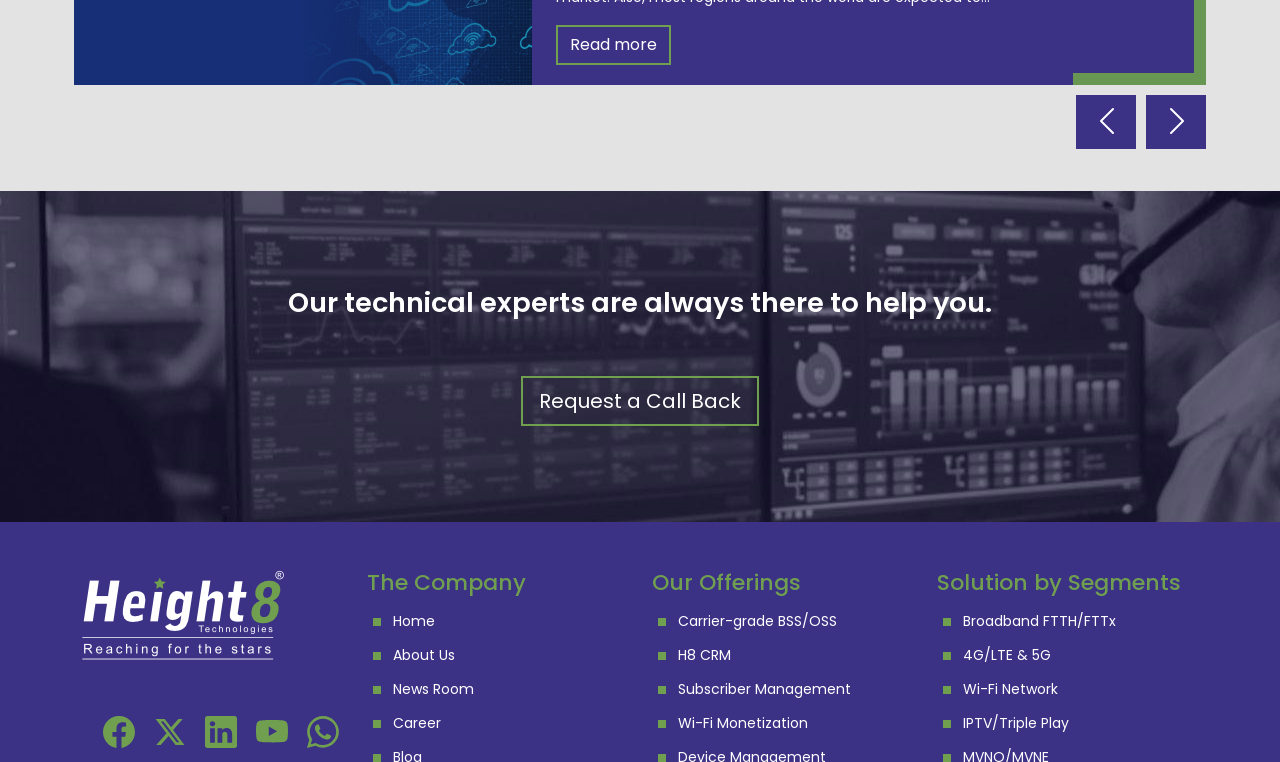Given the webpage screenshot, identify the bounding box of the UI element that matches this description: "Career".

[0.307, 0.936, 0.345, 0.962]